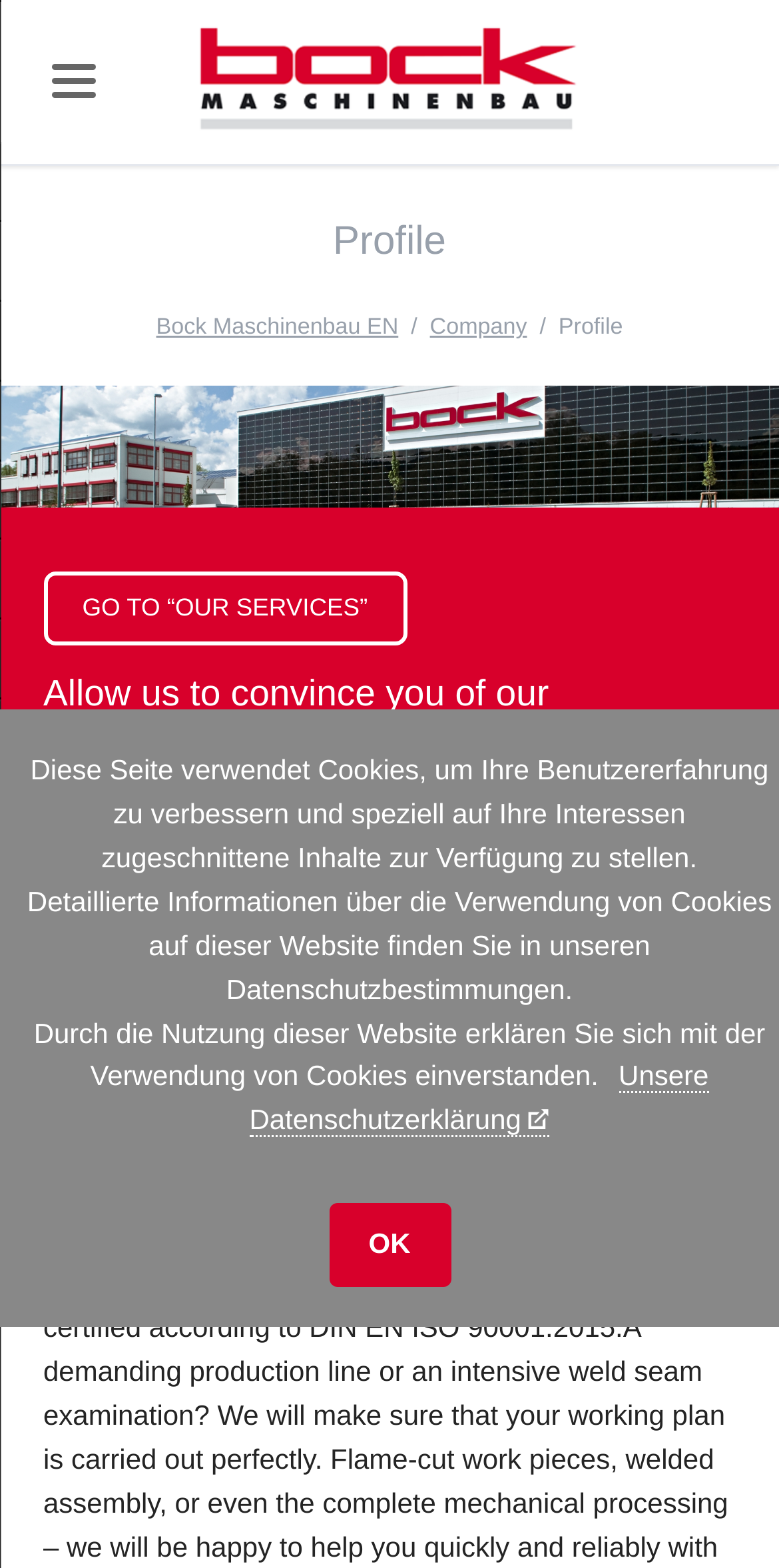Please find the bounding box for the following UI element description. Provide the coordinates in (top-left x, top-left y, bottom-right x, bottom-right y) format, with values between 0 and 1: alt="Bock Maschinenbau EN"

[0.254, 0.069, 0.746, 0.09]